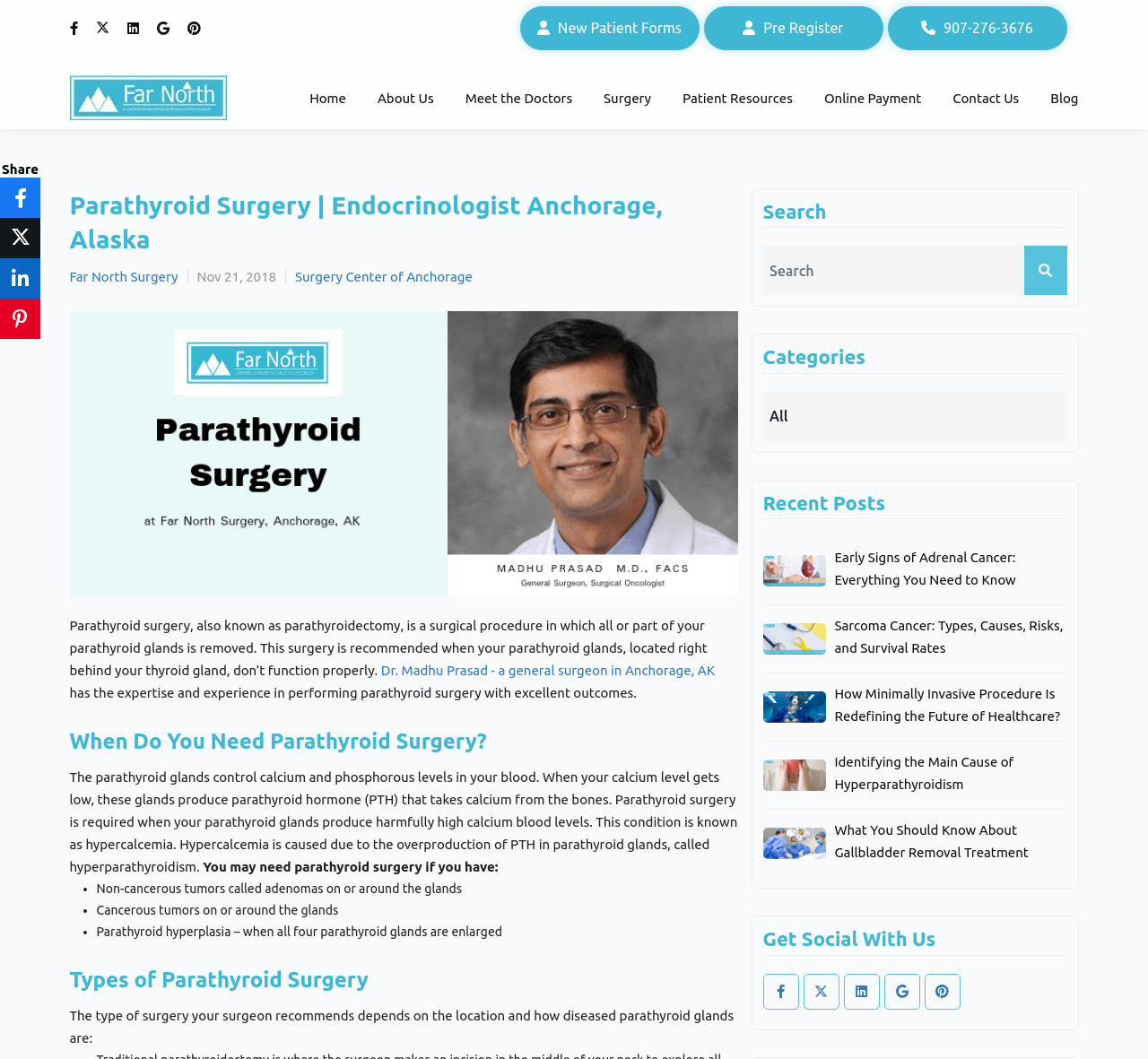What is the headline of the webpage?

Parathyroid Surgery | Endocrinologist Anchorage, Alaska